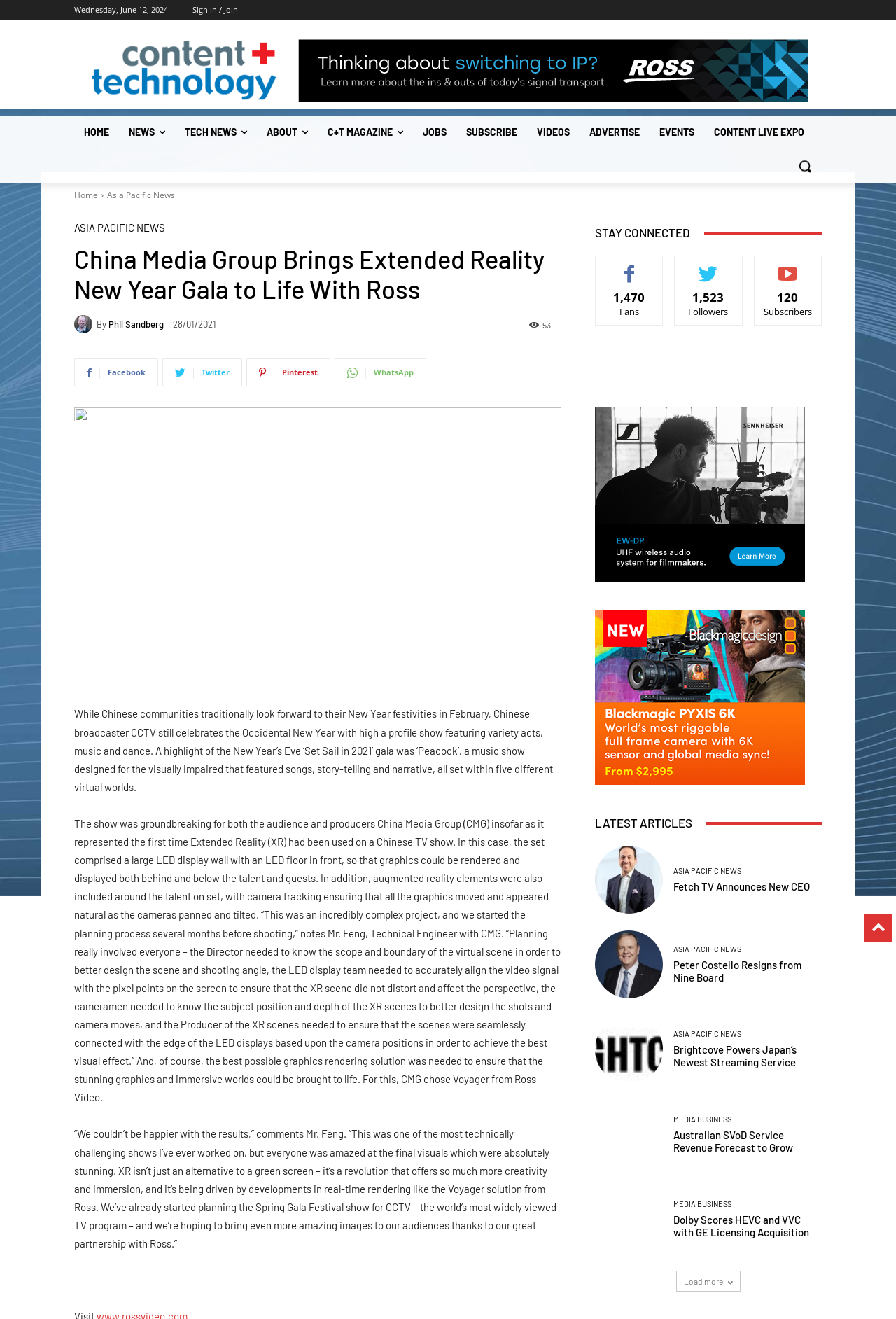Determine the coordinates of the bounding box for the clickable area needed to execute this instruction: "Click on the 'HOME' link".

[0.083, 0.088, 0.133, 0.113]